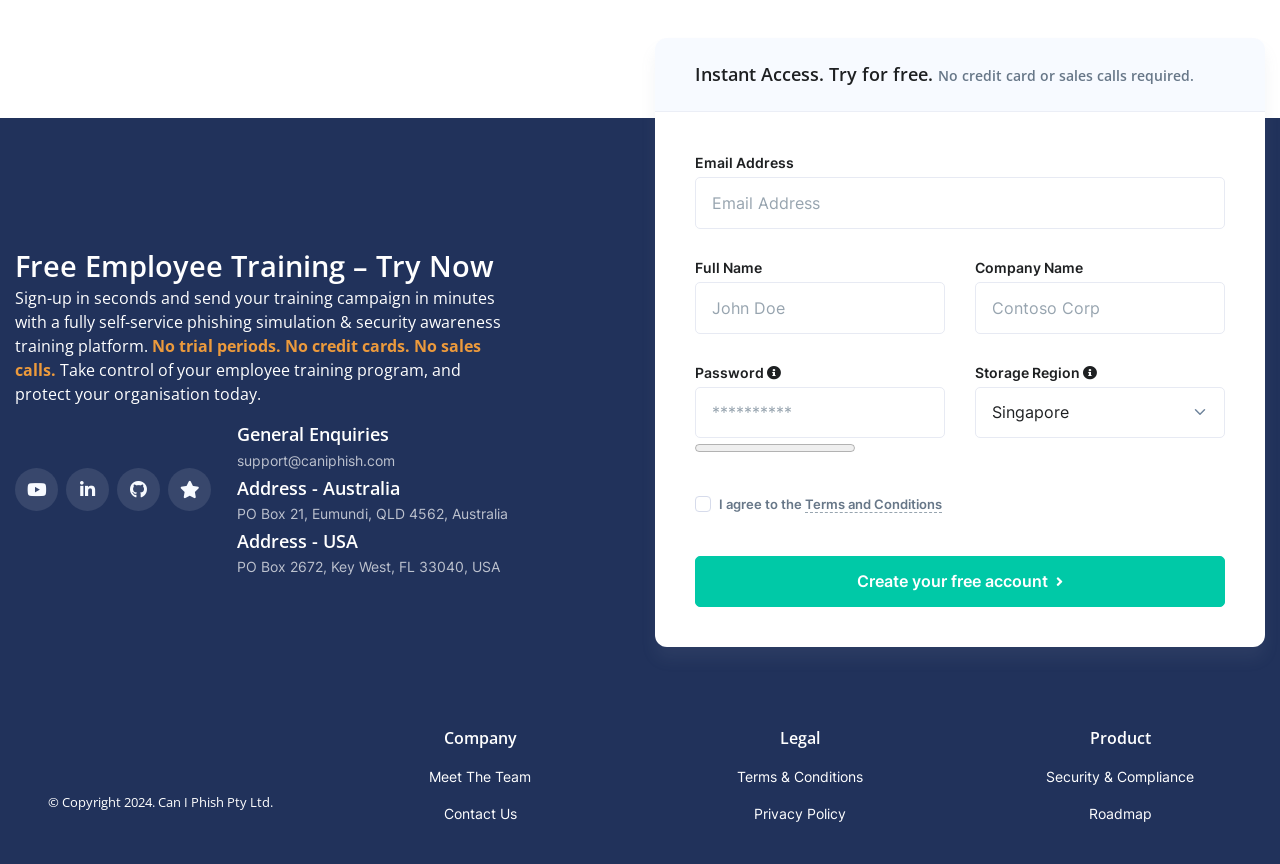What is the text of the link at the bottom left corner?
From the image, respond using a single word or phrase.

Meet The Team